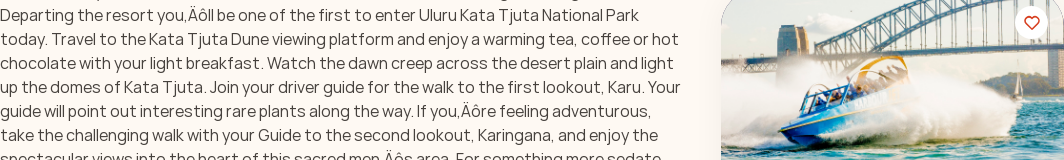Detail the scene depicted in the image with as much precision as possible.

The image captures an exhilarating moment during a Sydney Harbour Jet Boat Blast, showcasing a high-speed jet boat cutting through the vibrant waters of Sydney Harbour. The iconic Sydney Harbour Bridge looms in the background, providing a stunning backdrop to the adventure. With splashes of water dramatically spraying up from the boat, guests experience the thrill of fast-paced fun. This activity offers a unique way to see the beautiful cityscape while enjoying an adrenaline rush, perfect for those looking for excitement during their visit.